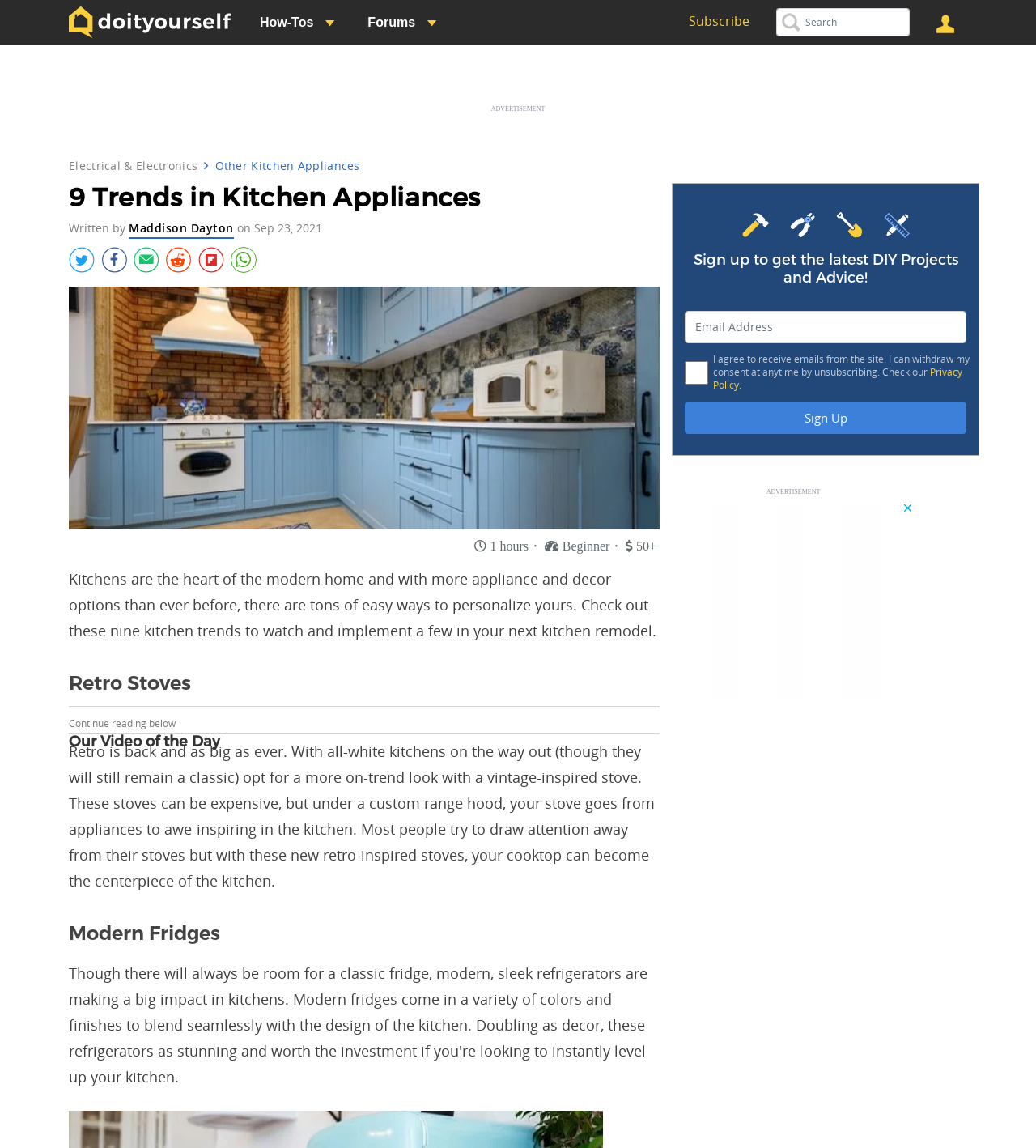Identify the bounding box coordinates of the region I need to click to complete this instruction: "Subscribe to the newsletter".

[0.755, 0.011, 0.773, 0.027]